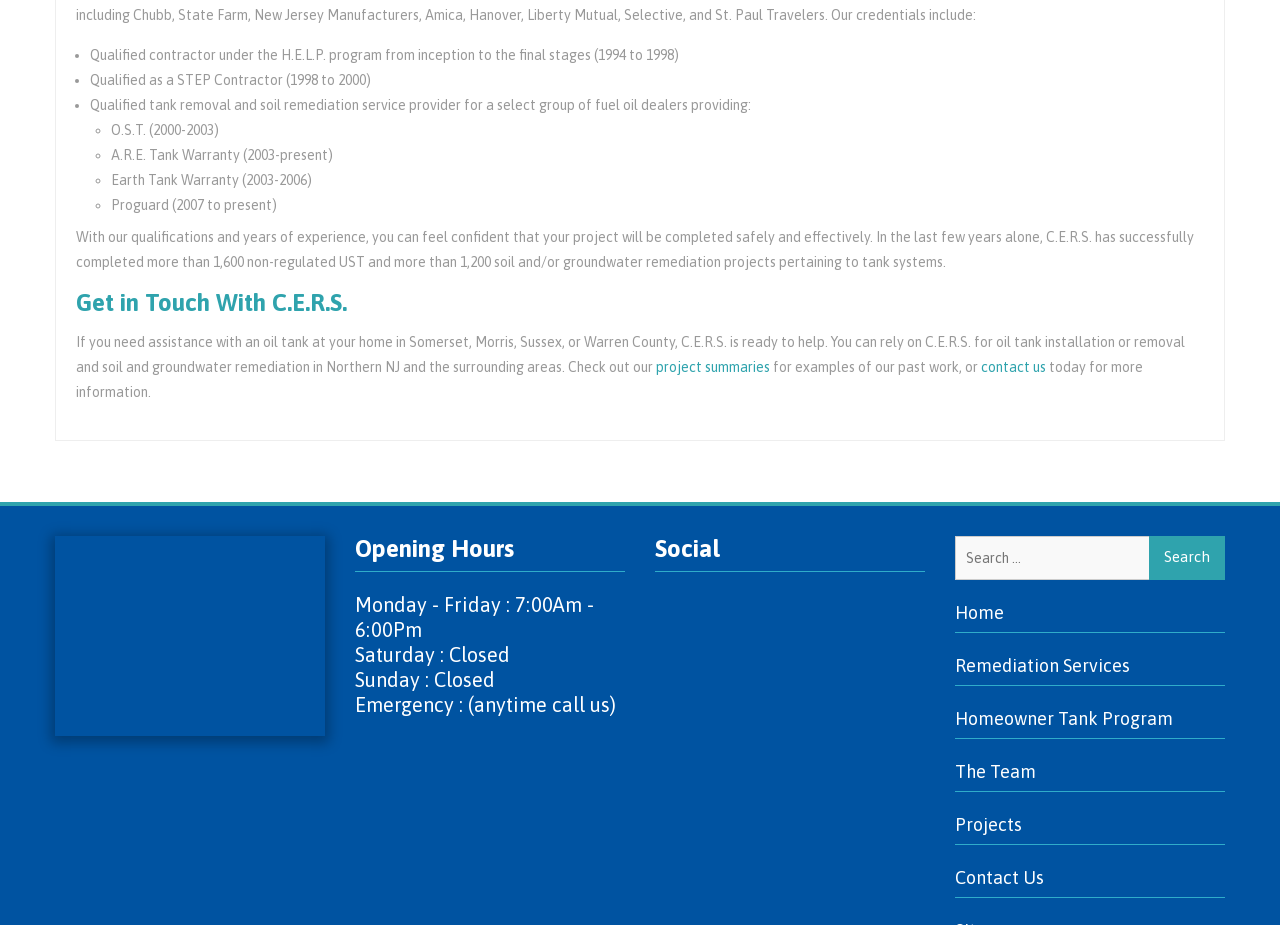How many projects has C.E.R.S. completed?
Carefully examine the image and provide a detailed answer to the question.

According to the webpage content, C.E.R.S. has successfully completed more than 1,600 non-regulated UST and more than 1,200 soil and/or groundwater remediation projects pertaining to tank systems, as mentioned in the text.